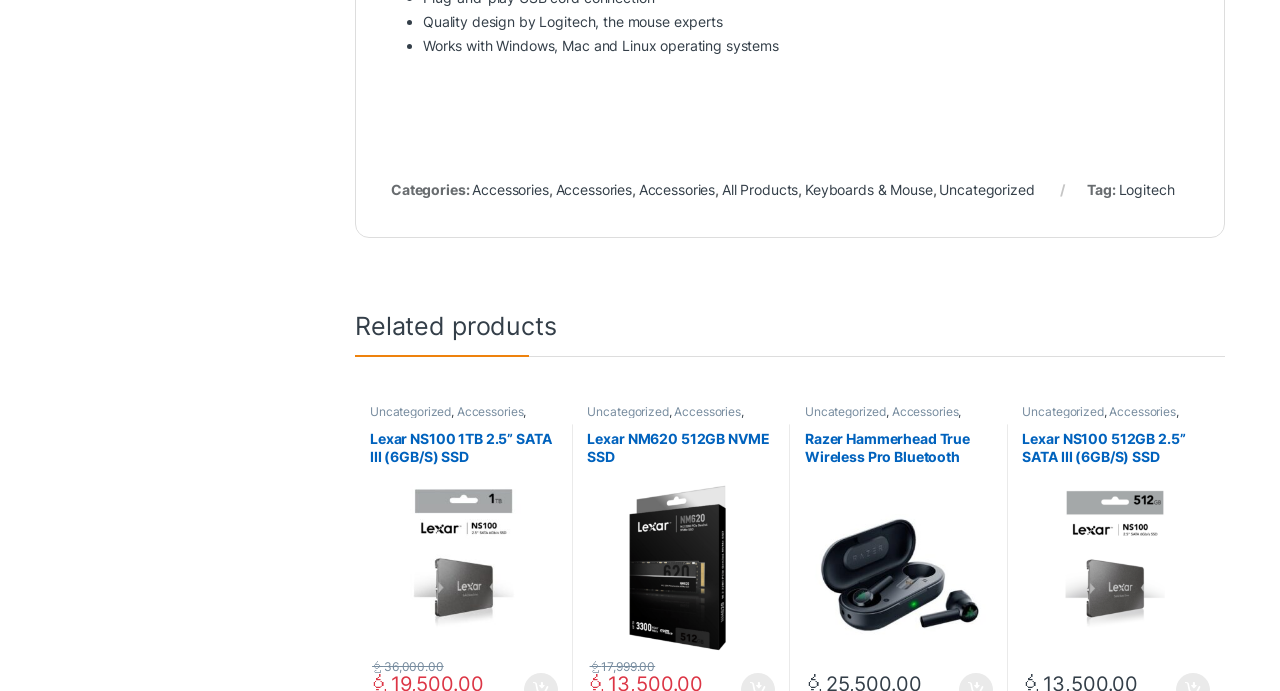What is the category of the product 'Lexar NS100 1TB 2.5” SATA III (6GB/S) SSD'?
Answer the question based on the image using a single word or a brief phrase.

SSD Drives